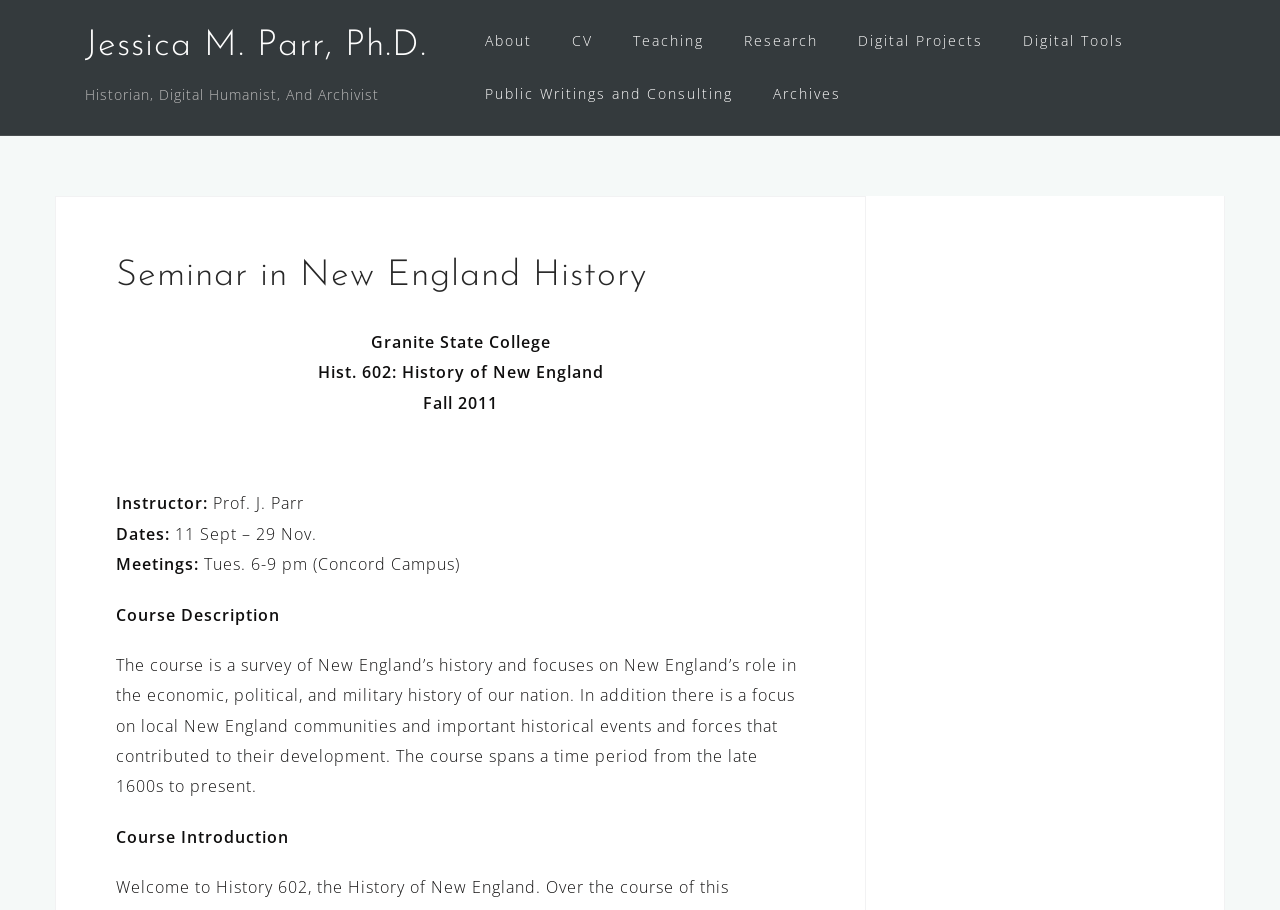From the webpage screenshot, predict the bounding box coordinates (top-left x, top-left y, bottom-right x, bottom-right y) for the UI element described here: Digital Tools

[0.799, 0.027, 0.878, 0.063]